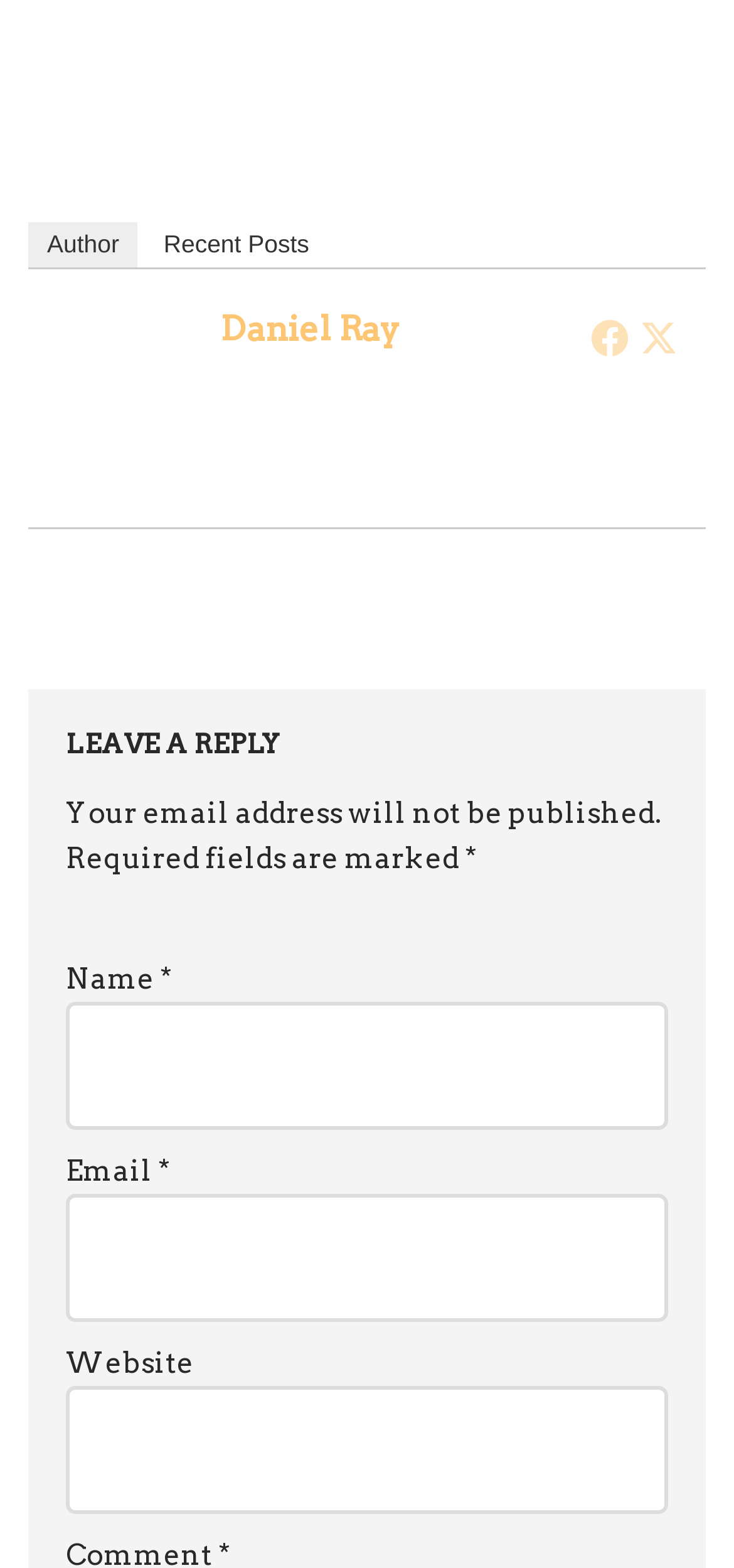Find the UI element described as: "title="Twitter"" and predict its bounding box coordinates. Ensure the coordinates are four float numbers between 0 and 1, [left, top, right, bottom].

[0.867, 0.2, 0.928, 0.229]